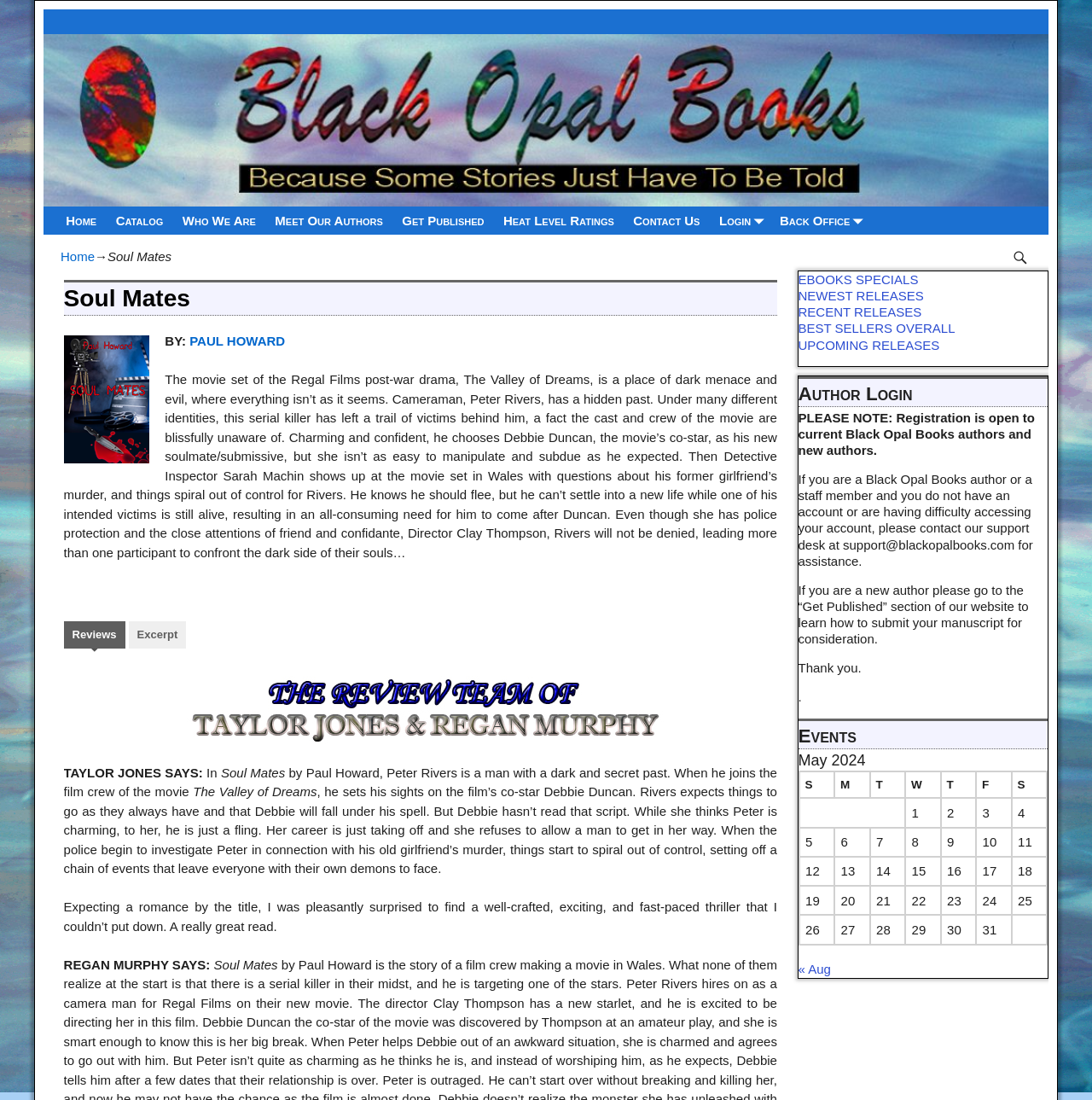Describe all significant elements and features of the webpage.

The webpage is about a book titled "Soul Mates" by Paul Howard, published by Black Opal Books. At the top, there is a navigation menu with links to "Home", "Catalog", "Who We Are", "Meet Our Authors", "Get Published", "Heat Level Ratings", "Contact Us", "Login", and "Back Office". Below the navigation menu, there is a search bar.

The main content of the page is divided into two sections. On the left, there is a header with the title "Soul Mates" and a brief description of the book. Below the header, there is a section with the book's details, including the author's name, a brief summary, and a review from Taylor Jones. There is also a tab list with options to view "Reviews" and "Excerpt".

On the right, there are three complementary sections. The first section has links to "EBOOKS SPECIALS", "NEWEST RELEASES", "RECENT RELEASES", "BEST SELLERS OVERALL", and "UPCOMING RELEASES". The second section is for author login, with a heading "Author Login" and a note about registration for Black Opal Books authors. The third section is for events, with a heading "Events" and a table showing the events for May 2024.

Overall, the webpage provides information about the book "Soul Mates" and offers features for authors and readers to explore.